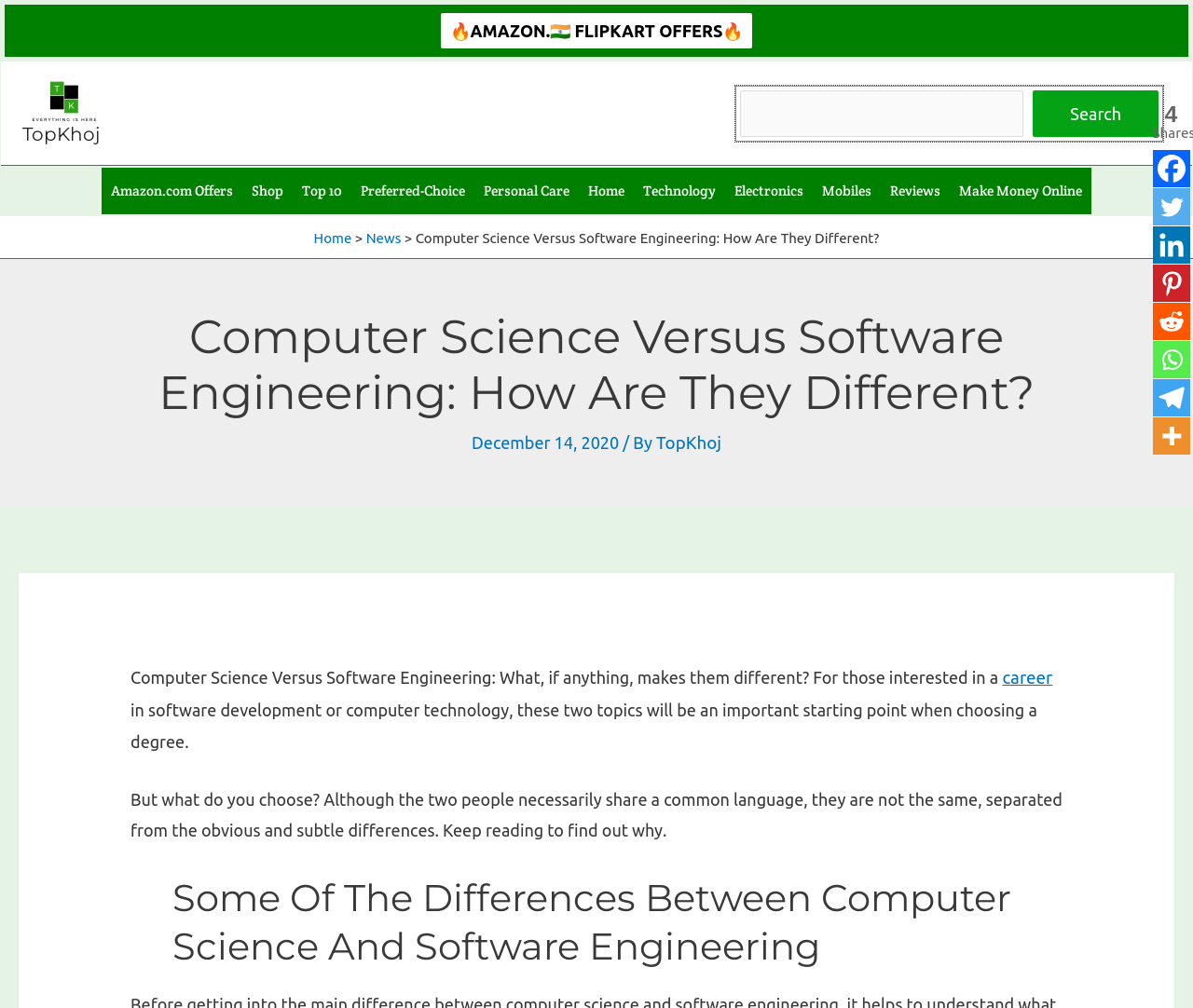Please indicate the bounding box coordinates of the element's region to be clicked to achieve the instruction: "Search for something". Provide the coordinates as four float numbers between 0 and 1, i.e., [left, top, right, bottom].

[0.617, 0.085, 0.975, 0.14]